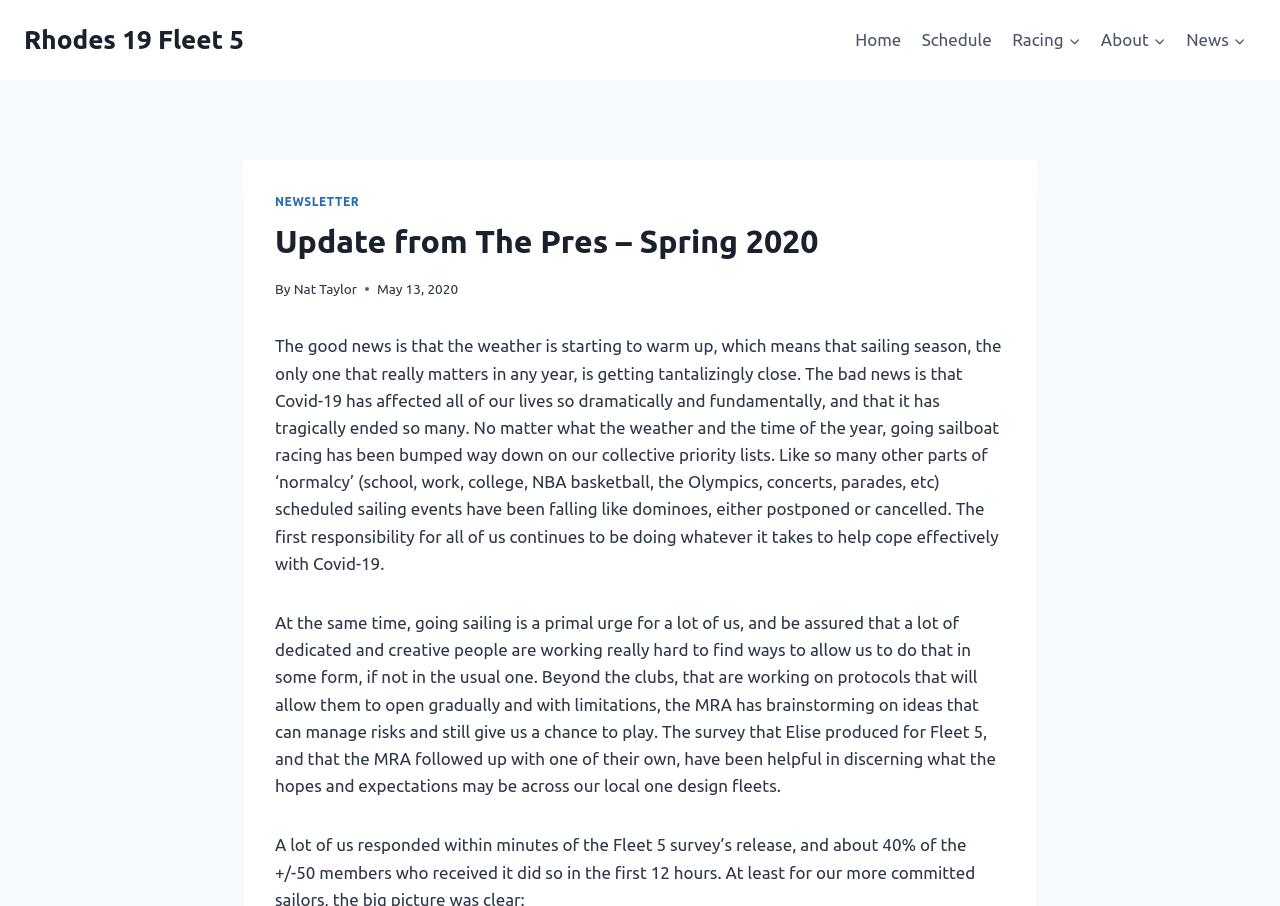Please give a short response to the question using one word or a phrase:
Who wrote the update?

Nat Taylor